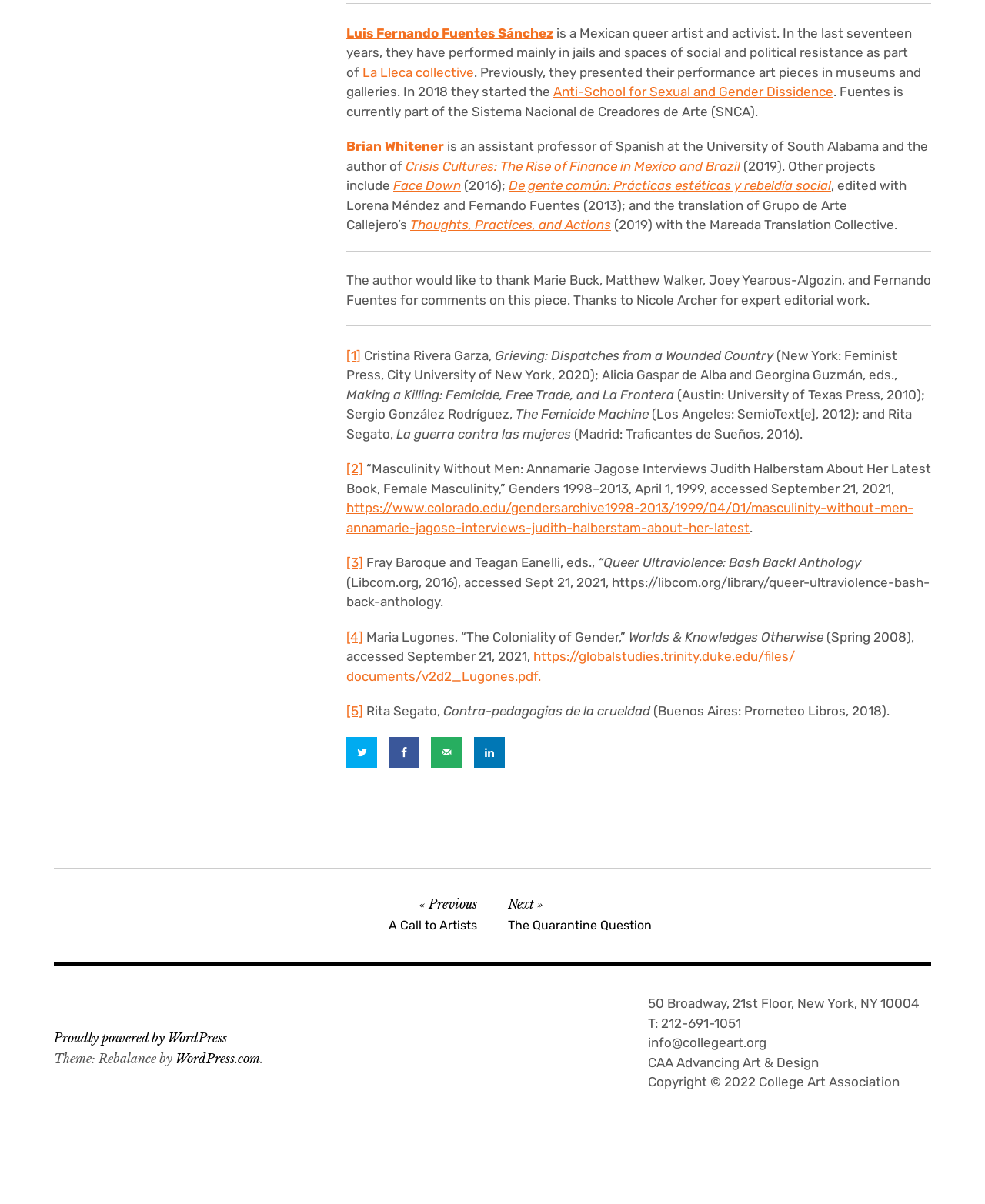What is the theme of the website?
Please interpret the details in the image and answer the question thoroughly.

I found a static text element at the bottom of the webpage mentioning the theme of the website, which is 'Rebalance'.